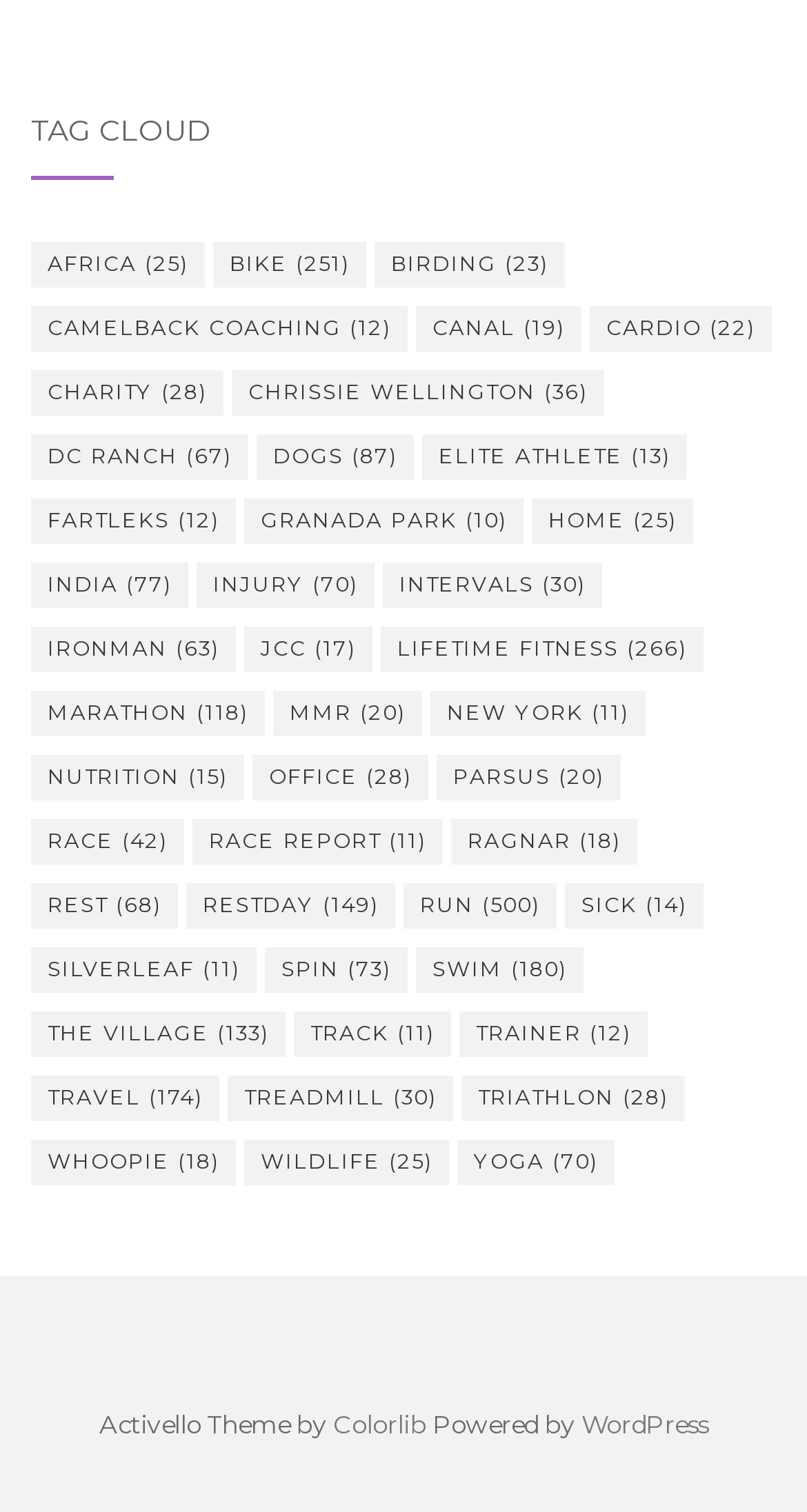How many links have more than 50 items?
Based on the visual content, answer with a single word or a brief phrase.

5